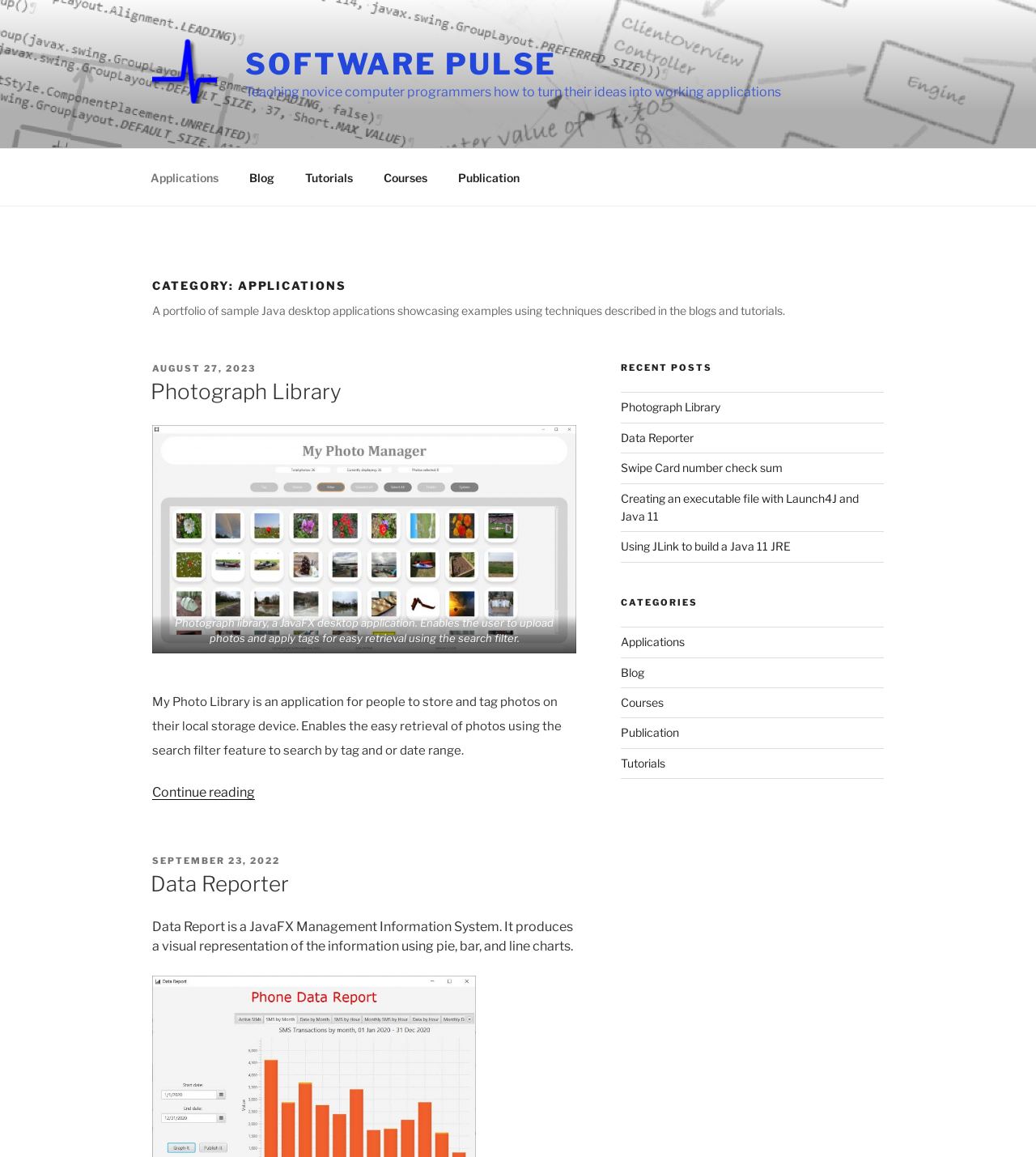Please locate the bounding box coordinates of the element that should be clicked to achieve the given instruction: "Click on the 'Applications' link in the top menu".

[0.131, 0.136, 0.224, 0.17]